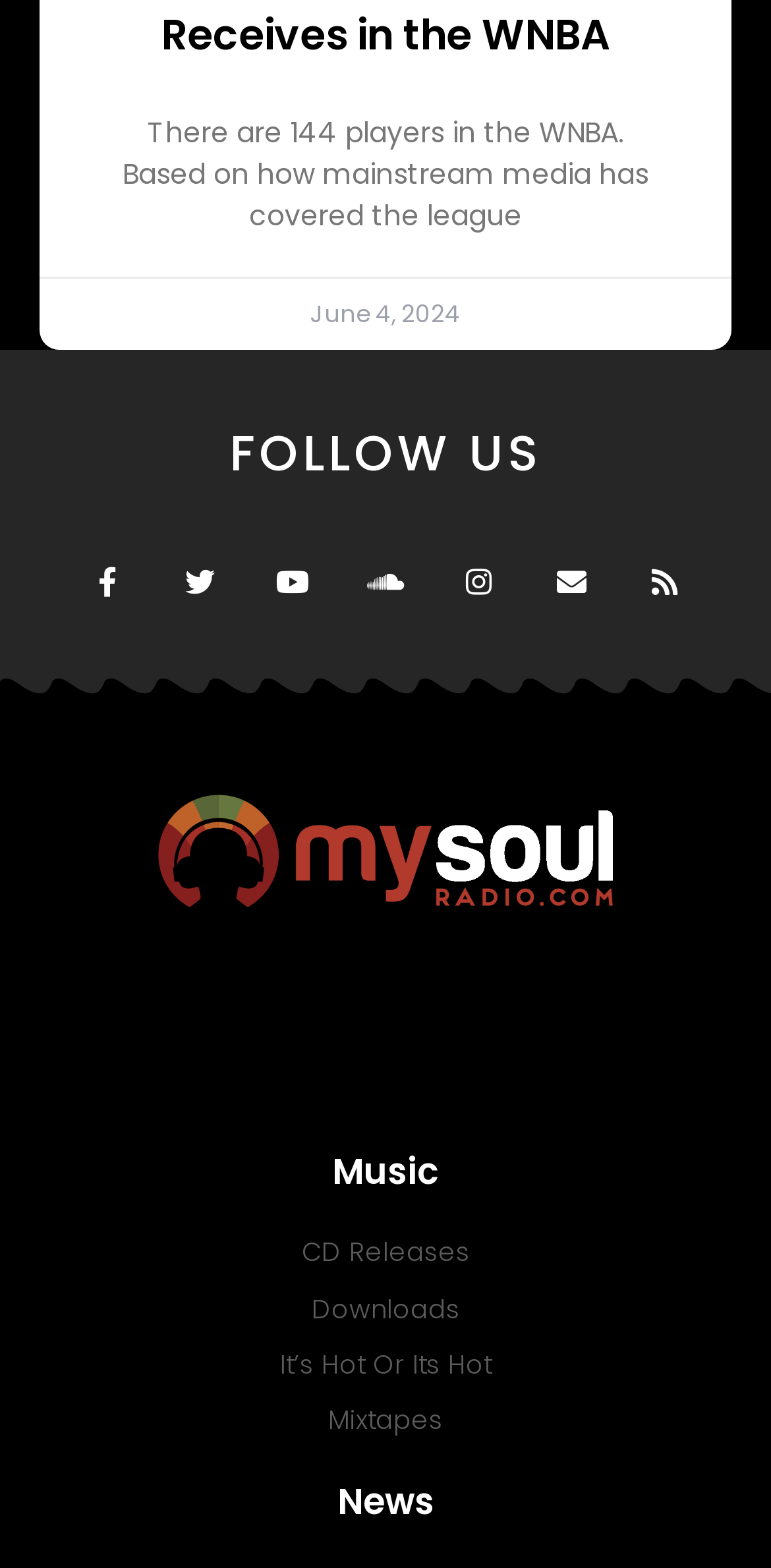Could you highlight the region that needs to be clicked to execute the instruction: "Read the latest News"?

[0.077, 0.946, 0.923, 0.969]